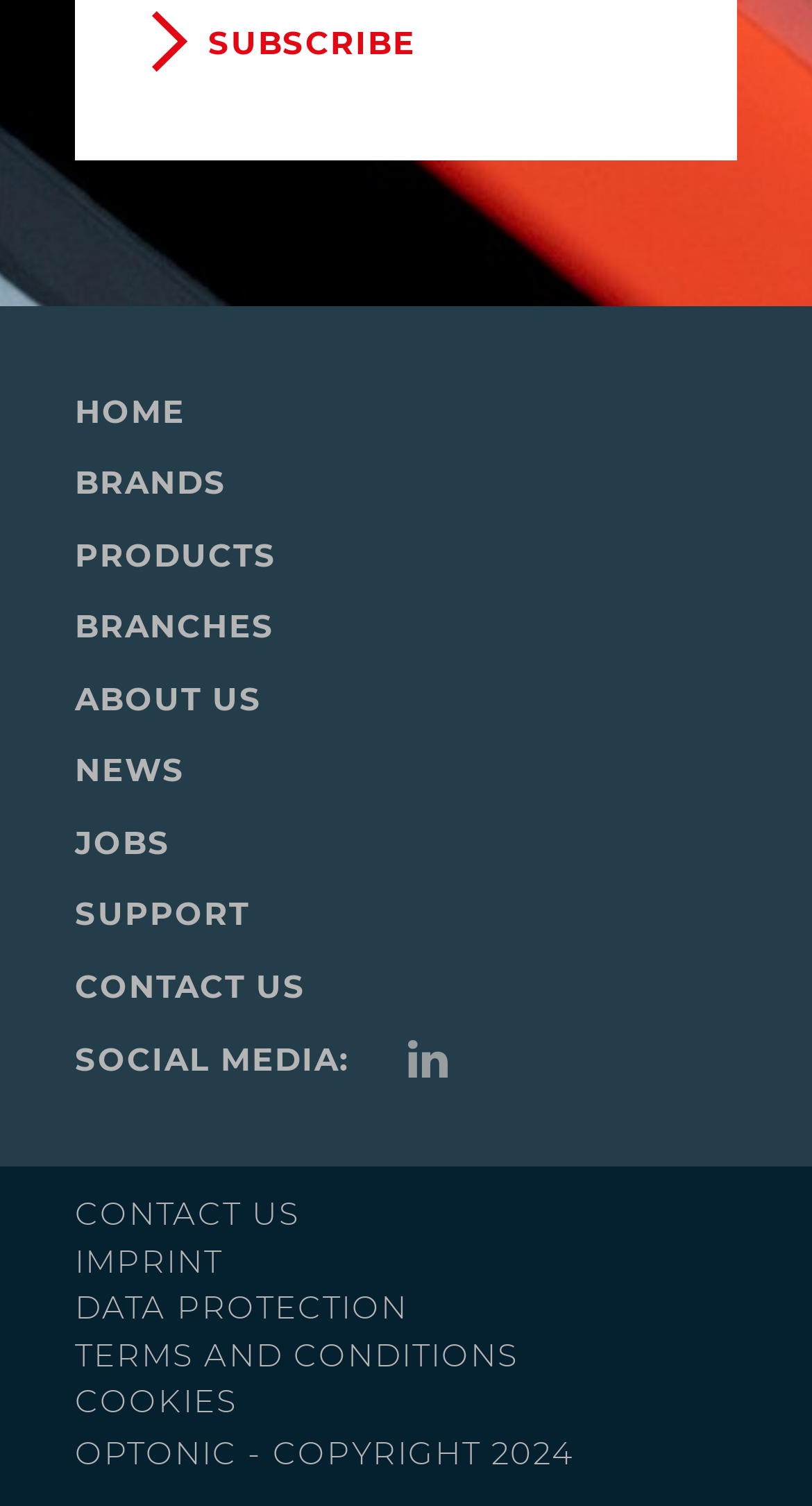Can you provide the bounding box coordinates for the element that should be clicked to implement the instruction: "View products"?

[0.092, 0.354, 0.908, 0.385]